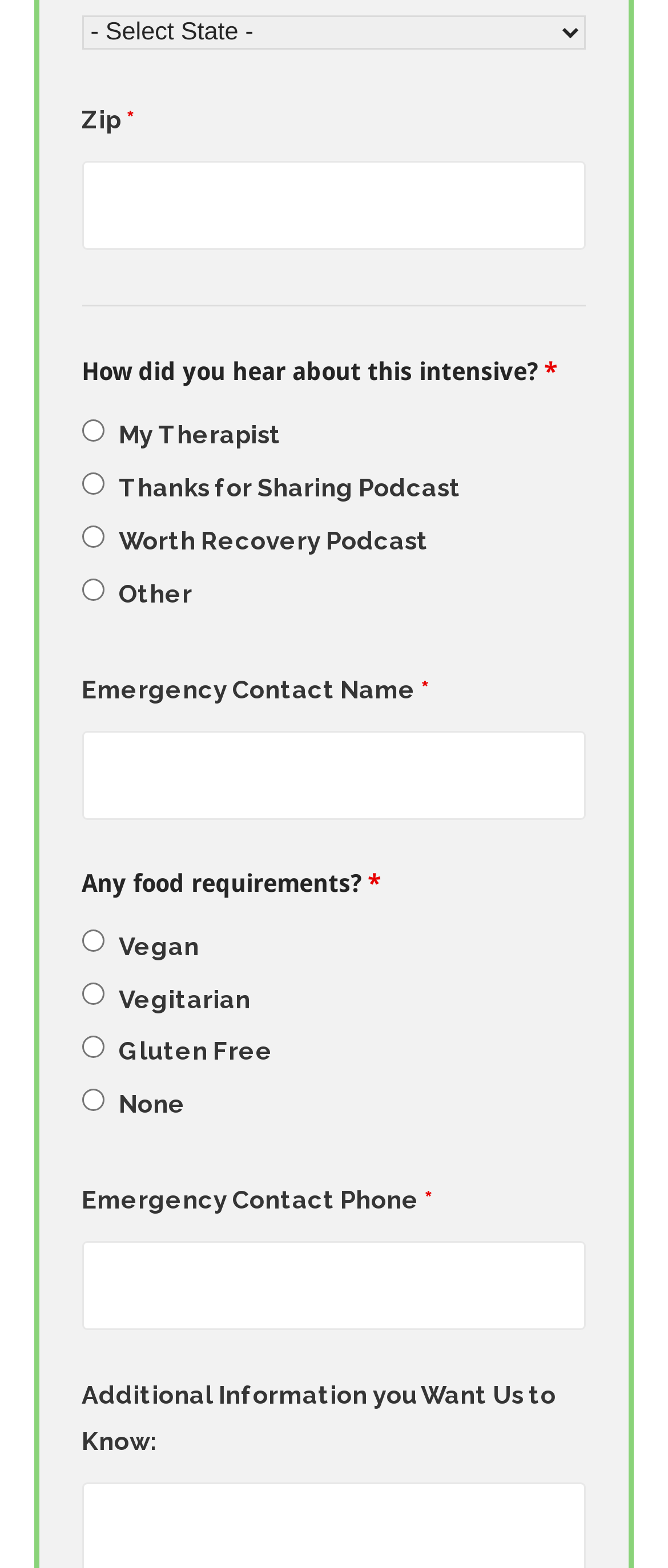Given the element description: "parent_node: Gluten Free name="nf-field-29" value="no-gluten"", predict the bounding box coordinates of this UI element. The coordinates must be four float numbers between 0 and 1, given as [left, top, right, bottom].

[0.123, 0.661, 0.156, 0.675]